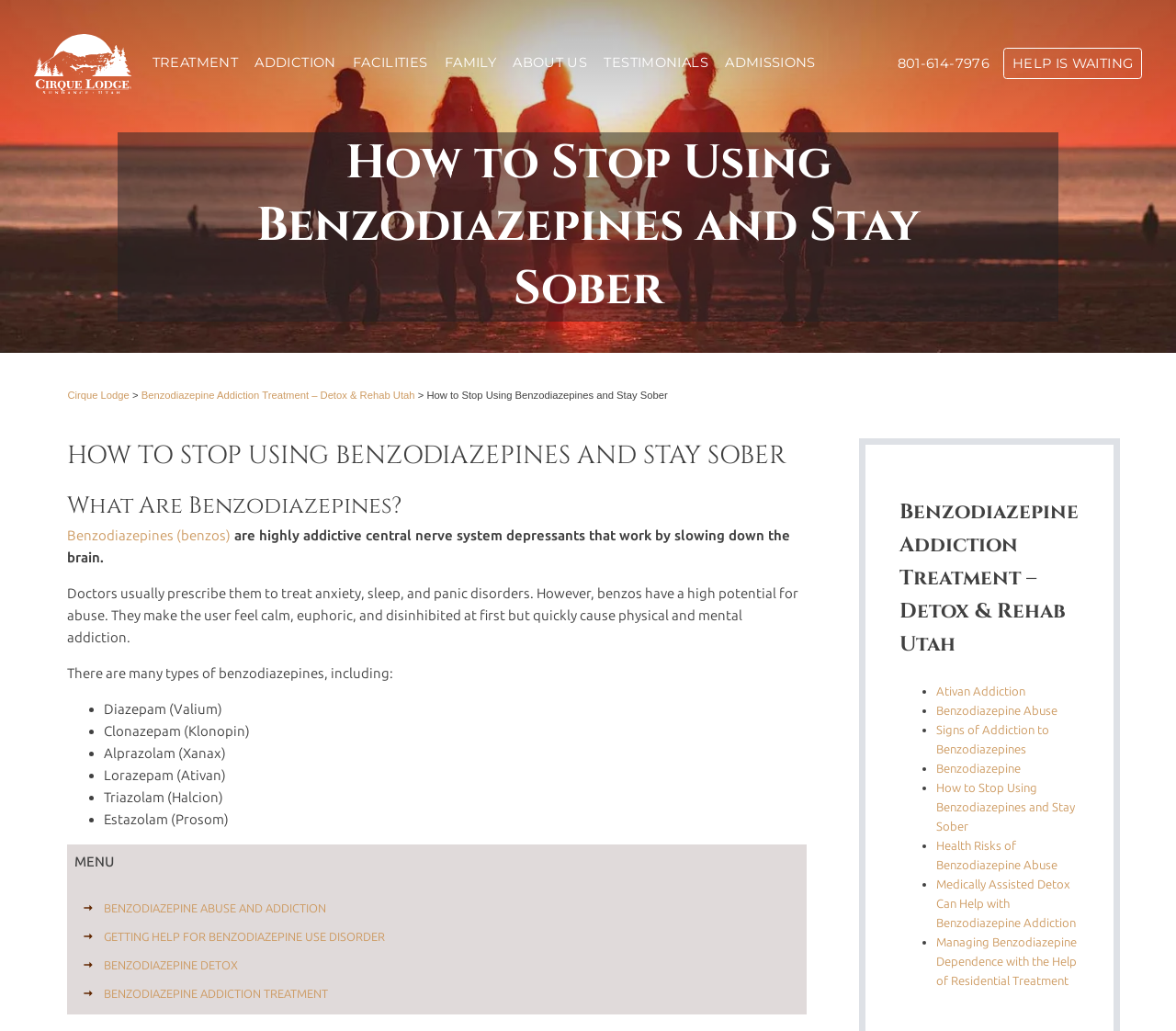Find the bounding box coordinates for the HTML element described as: "800-582-0709 Call Us". The coordinates should consist of four float values between 0 and 1, i.e., [left, top, right, bottom].

[0.749, 0.046, 0.849, 0.077]